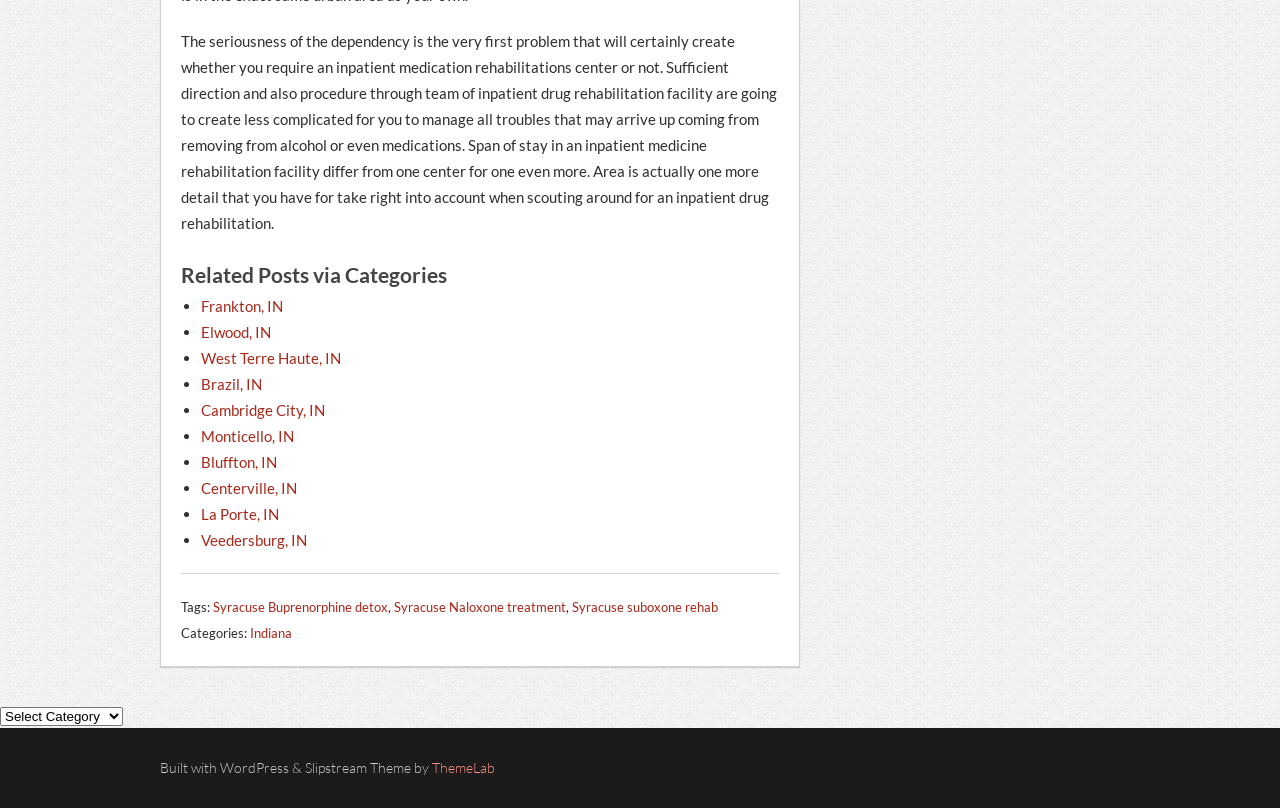Using the details from the image, please elaborate on the following question: What are the categories listed on the webpage?

The categories listed on the webpage are related to locations in Indiana, such as Frankton, IN, Elwood, IN, West Terre Haute, IN, and others.